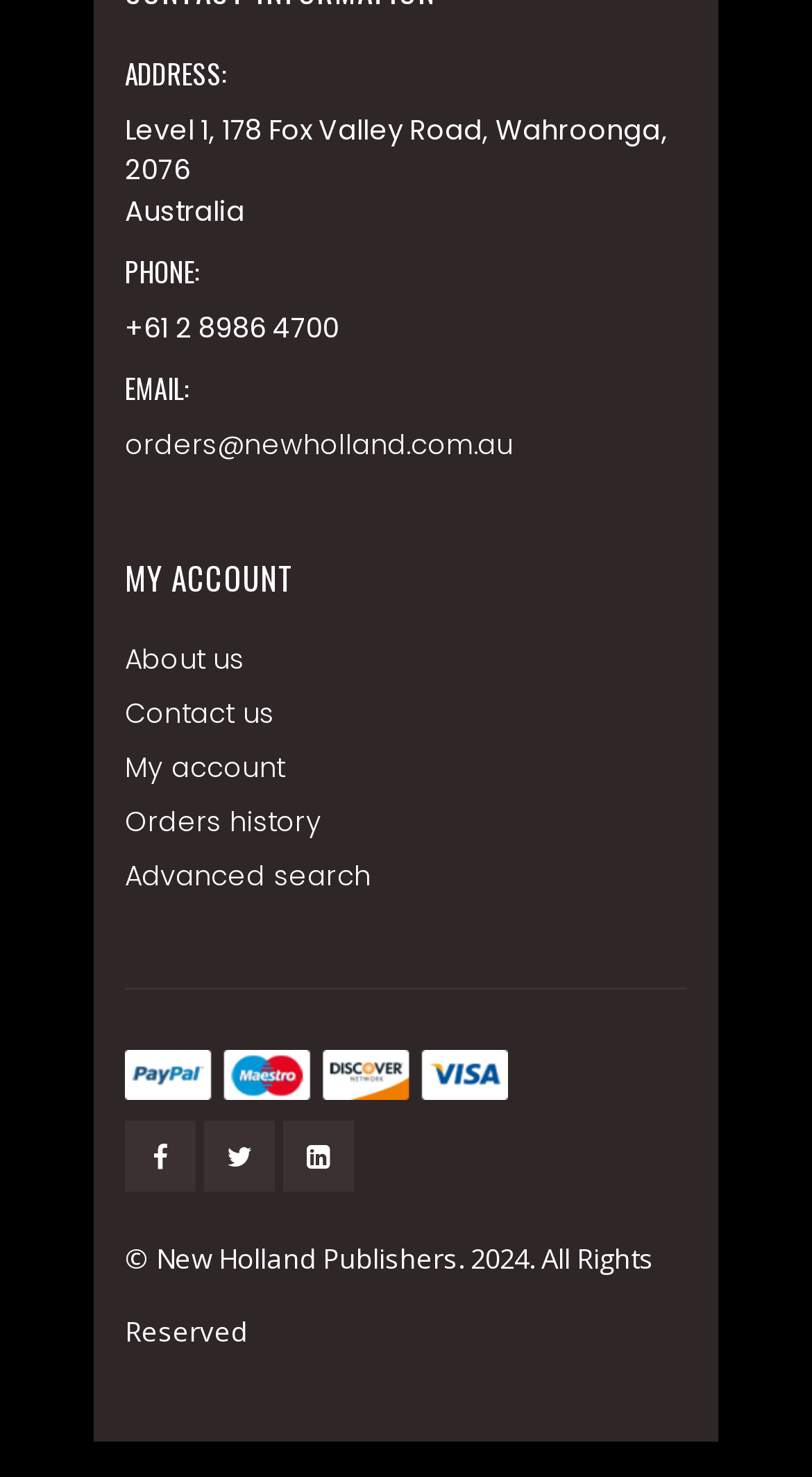Respond to the question below with a concise word or phrase:
What is the email address for orders?

orders@newholland.com.au